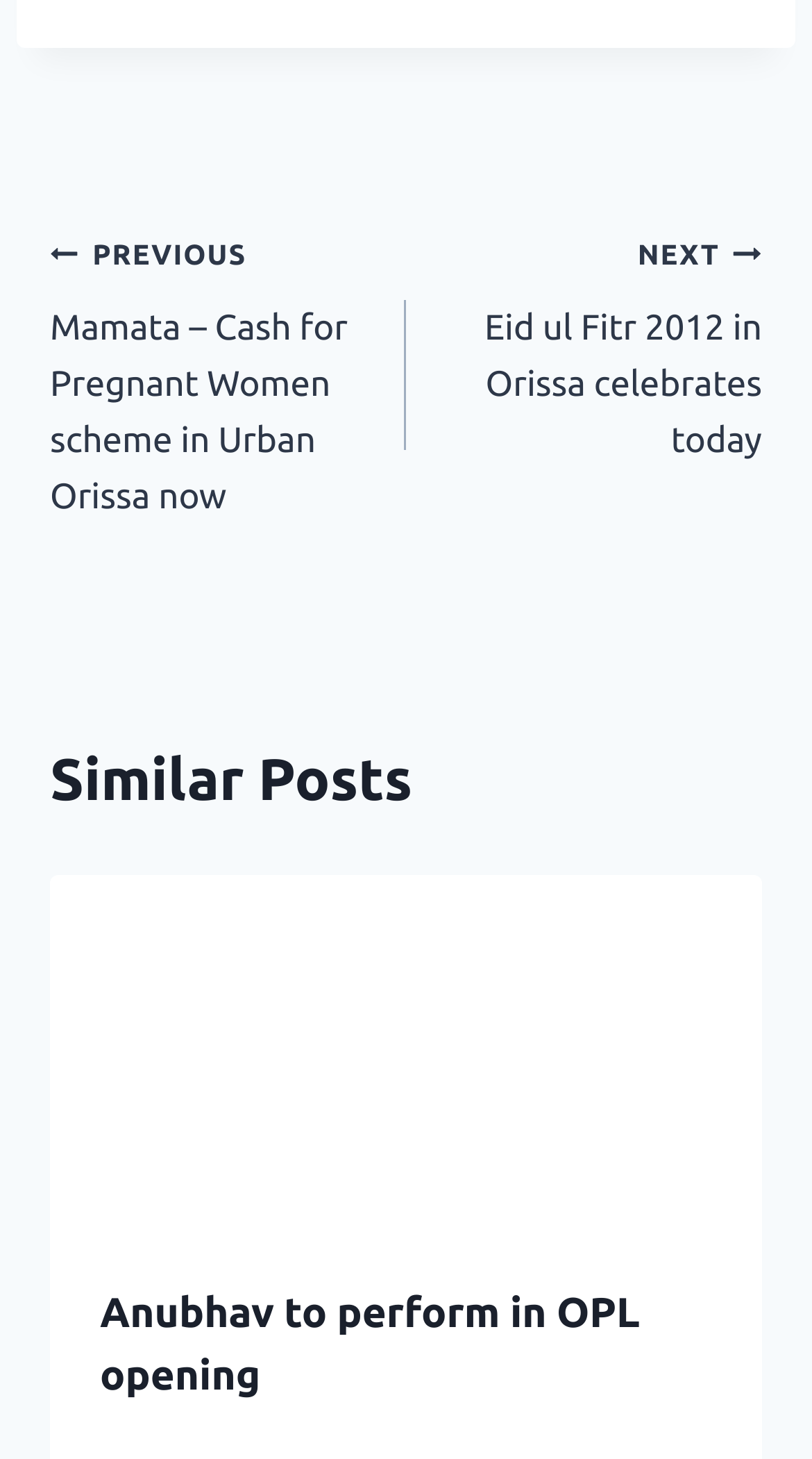Can you give a comprehensive explanation to the question given the content of the image?
How many similar posts are listed?

I found one similar post listed under the 'Similar Posts' heading, which is 'Anubhav to perform in OPL opening'.